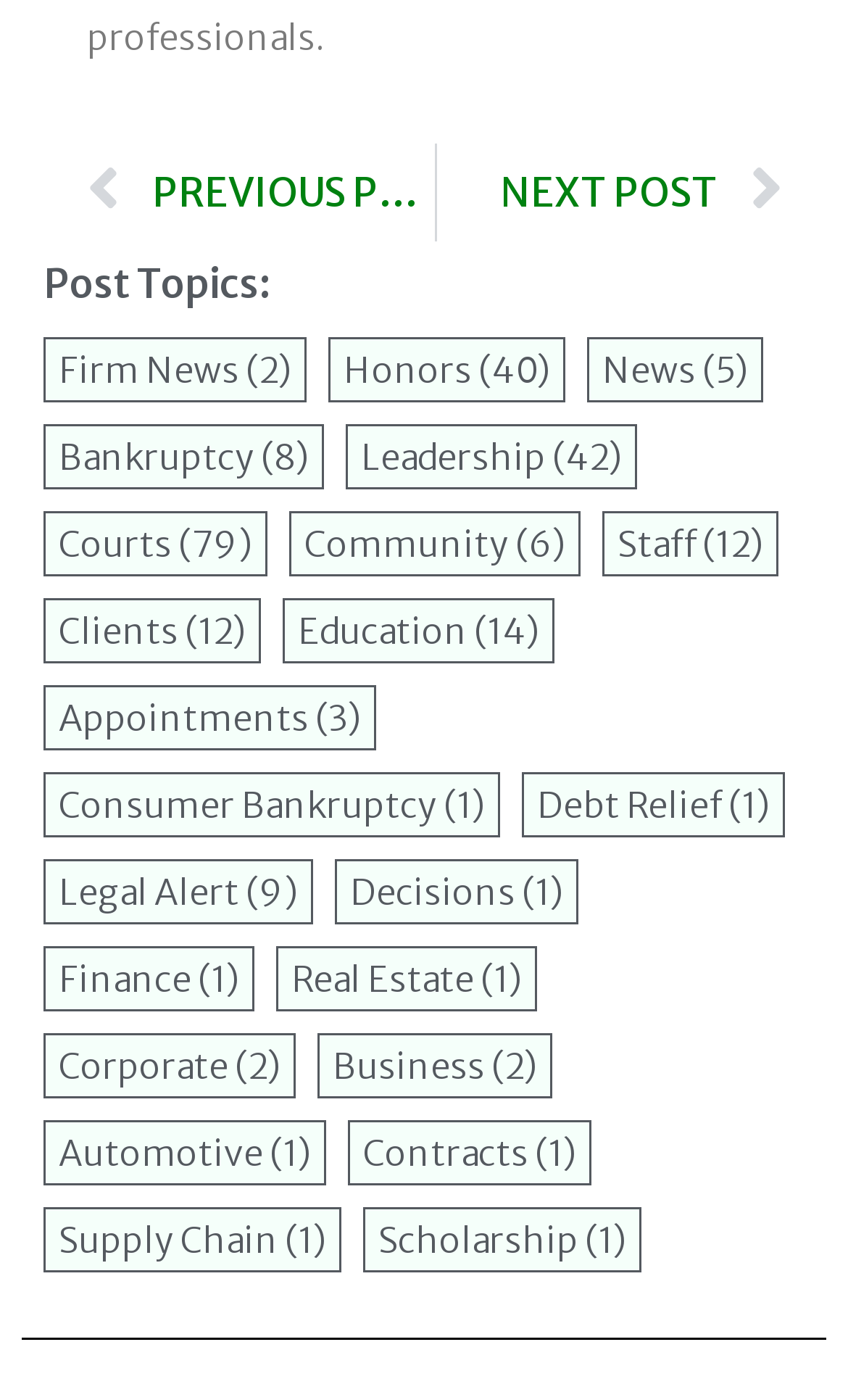Identify the bounding box coordinates necessary to click and complete the given instruction: "View firm news".

[0.069, 0.252, 0.344, 0.276]